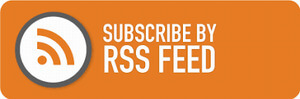Provide a comprehensive description of the image.

The image features an eye-catching orange button with the text "SUBSCRIBE BY RSS FEED," designed to encourage users to subscribe to an RSS feed for updates. The button is outlined with a gray circular icon that visually represents the RSS feed symbol, emphasizing the ease of staying informed about new content and updates. This interactive element is prominently placed on a webpage, inviting users to engage with ongoing news and articles effectively.